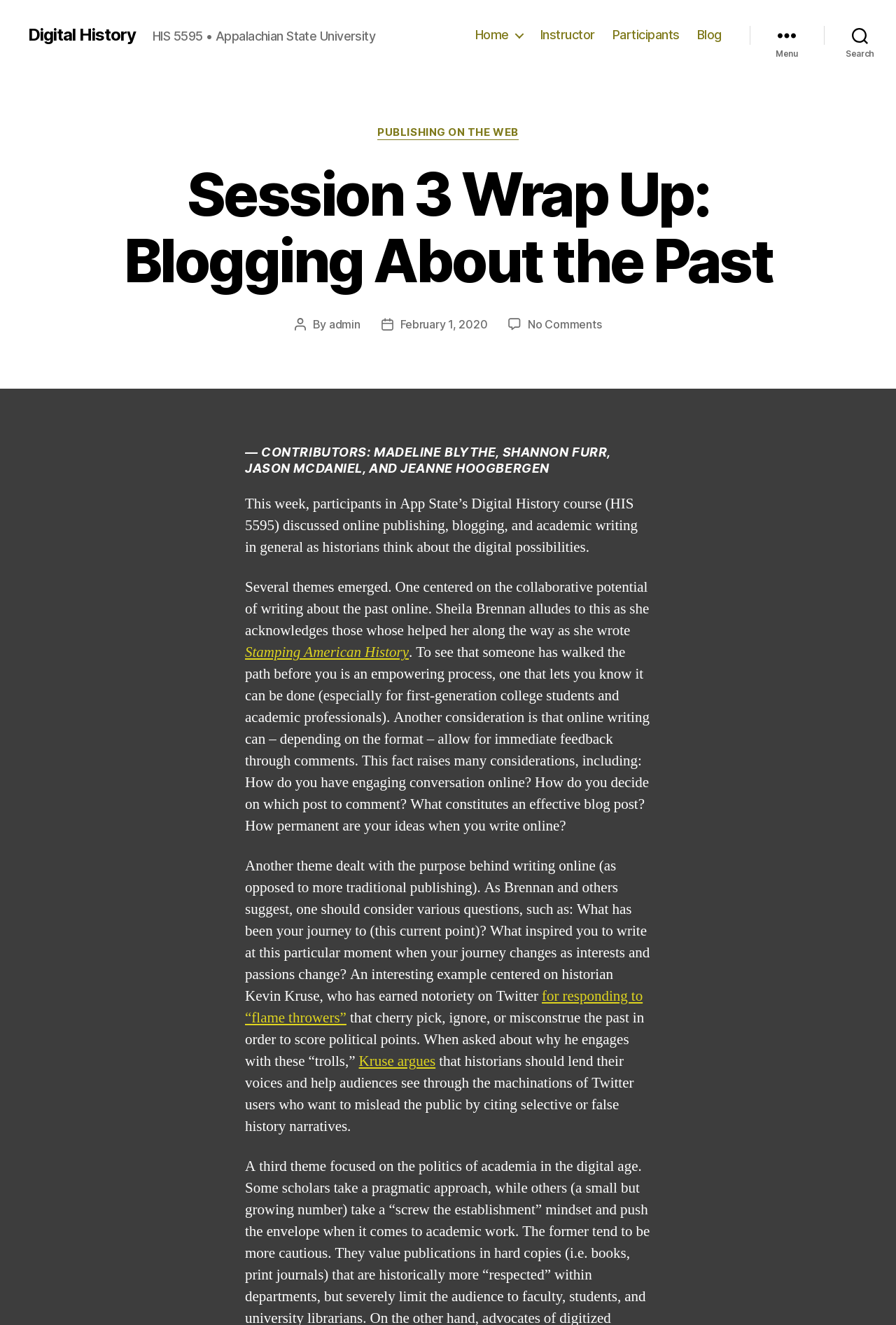Provide a thorough and detailed response to the question by examining the image: 
What is the purpose of online writing?

I found the answer by reading the static text element that starts with 'Another theme dealt with the purpose behind writing online...' which mentions that one should consider various questions when writing online.